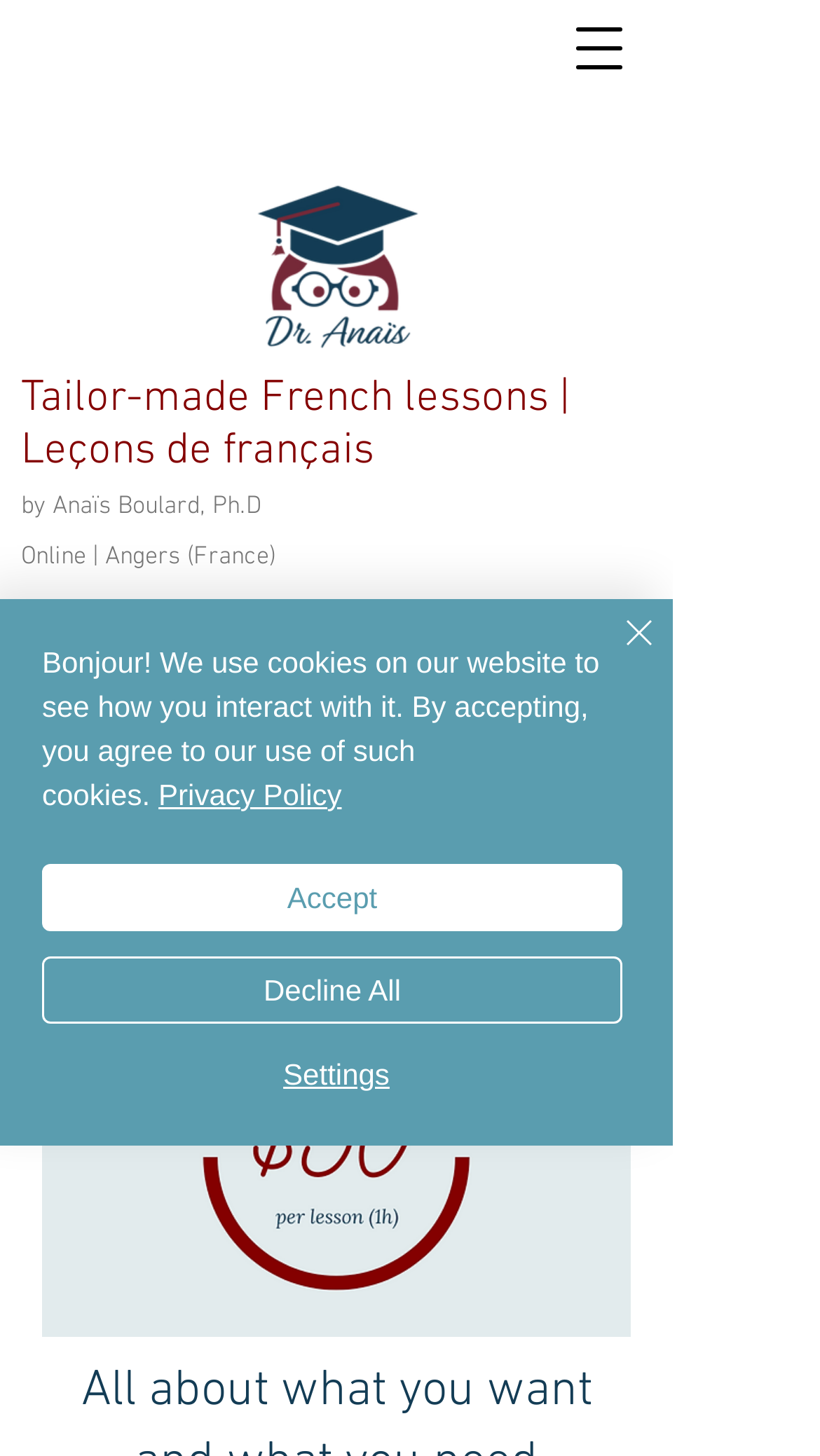What is the name of the person offering French lessons?
Please give a detailed and elaborate answer to the question based on the image.

The answer can be found in the heading element 'Tailor-made French lessons | Leçons de français by Anaïs Boulard, Ph.D Online | Angers (France)' which indicates that Anaïs Boulard is the person offering French lessons.